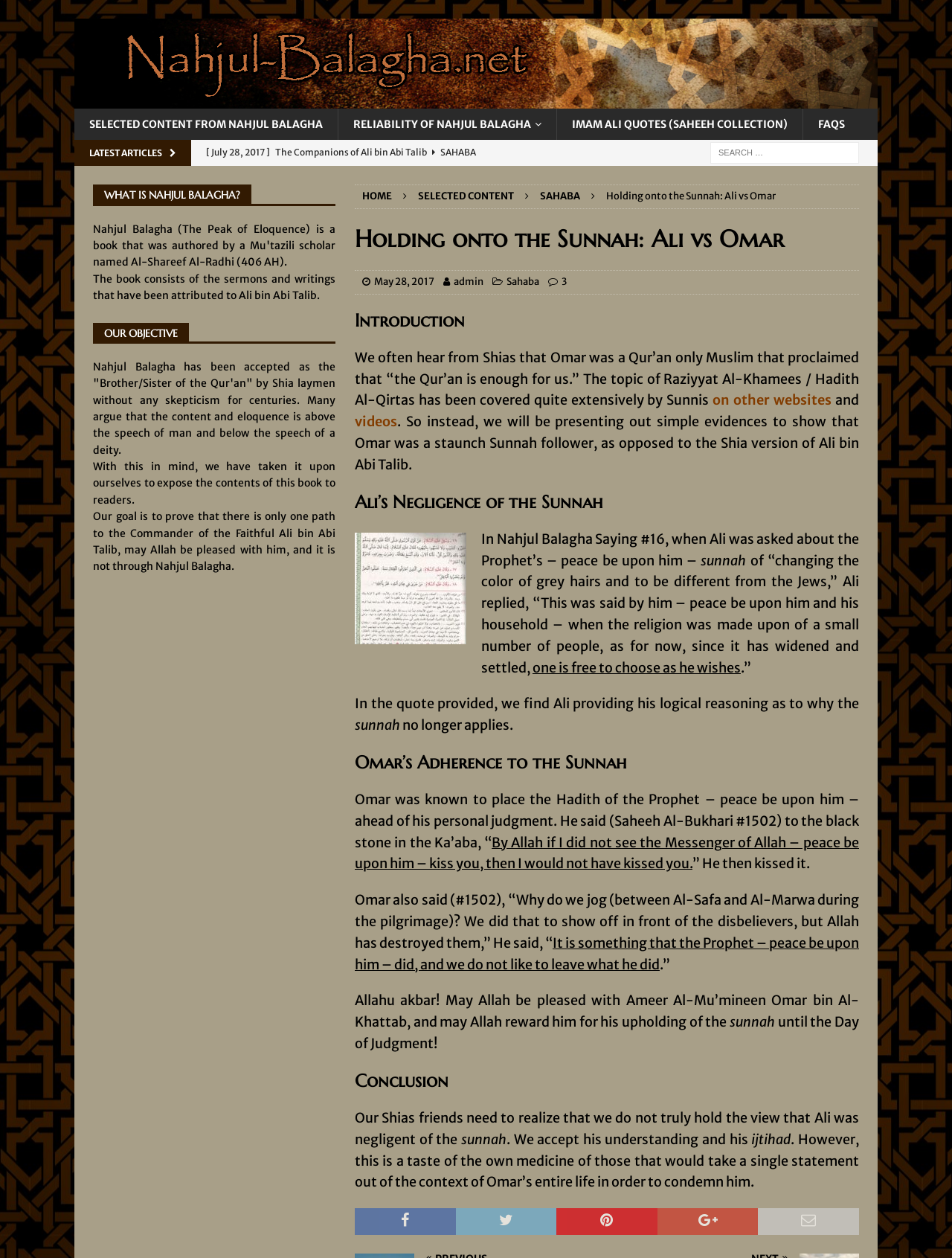Determine the bounding box coordinates of the target area to click to execute the following instruction: "Check the FAQs."

[0.843, 0.086, 0.903, 0.111]